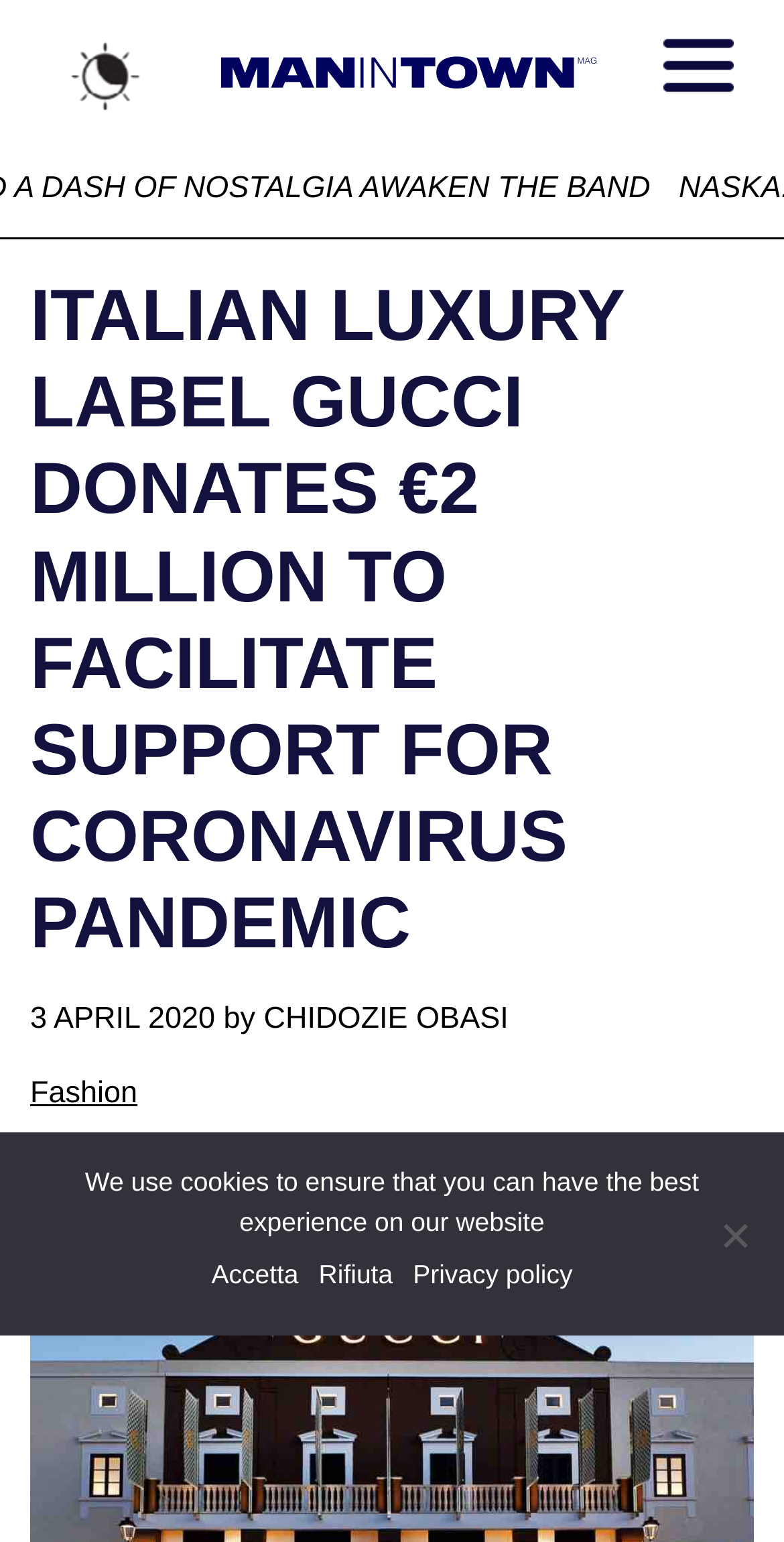Extract the main title from the webpage and generate its text.

ITALIAN LUXURY LABEL GUCCI DONATES €2 MILLION TO FACILITATE SUPPORT FOR CORONAVIRUS PANDEMIC